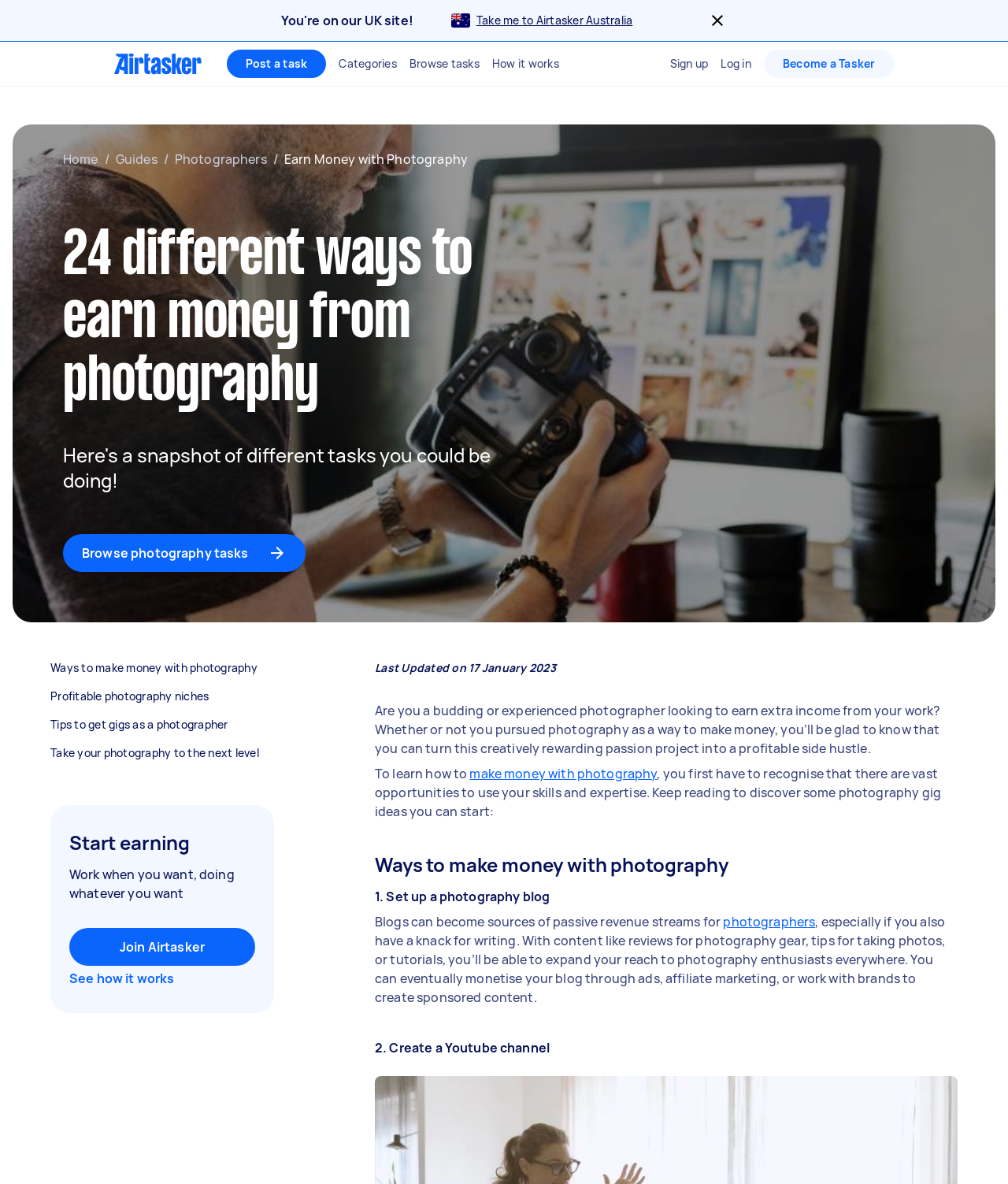Locate the bounding box coordinates of the element that needs to be clicked to carry out the instruction: "Read about profitable photography niches". The coordinates should be given as four float numbers ranging from 0 to 1, i.e., [left, top, right, bottom].

[0.05, 0.582, 0.272, 0.595]